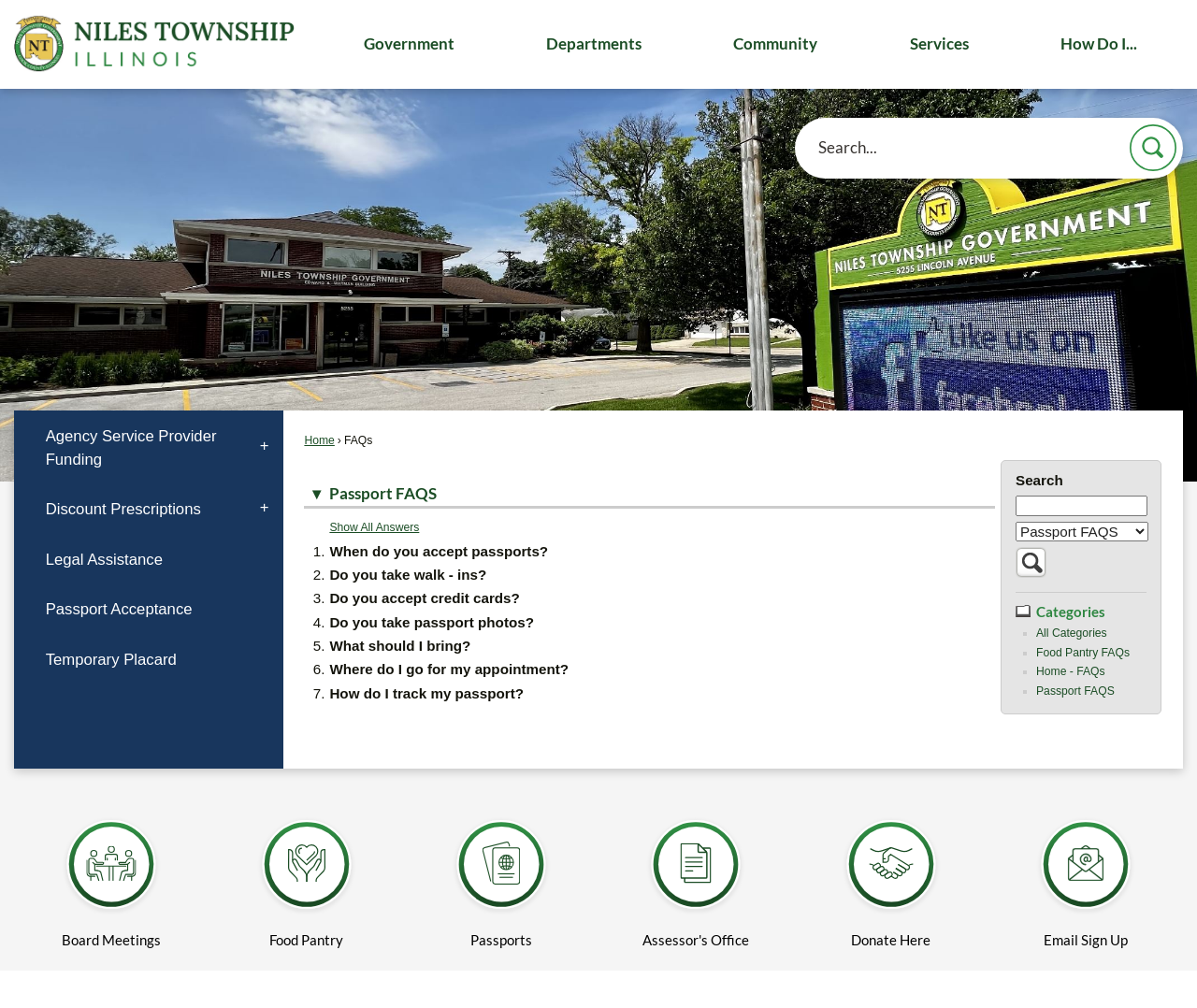Determine the bounding box coordinates of the clickable element necessary to fulfill the instruction: "View Birthday Cards". Provide the coordinates as four float numbers within the 0 to 1 range, i.e., [left, top, right, bottom].

None